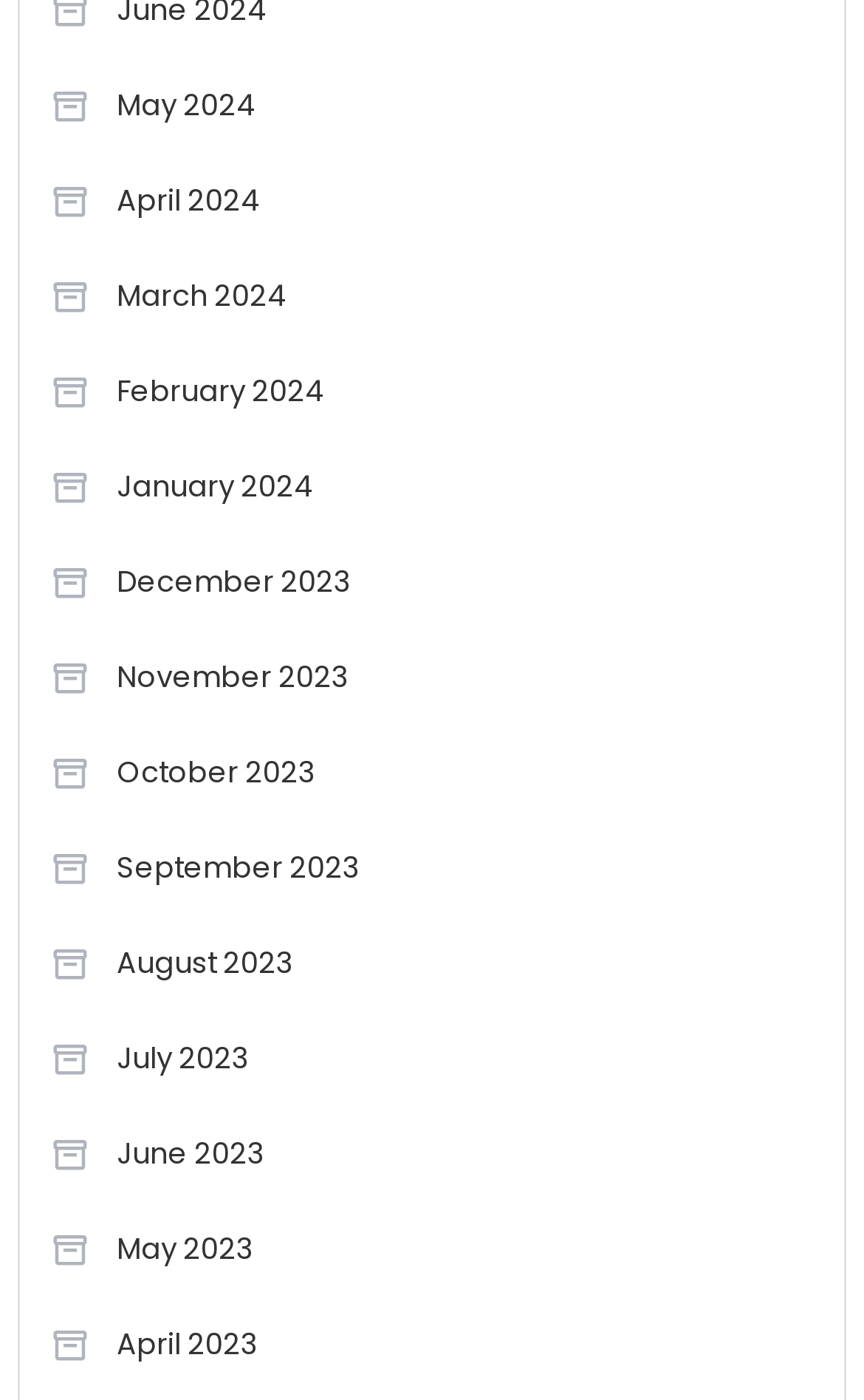Analyze the image and give a detailed response to the question:
What symbol is used before each month?

I observed that each link has a symbol '' before the month name, which appears to be a calendar icon.